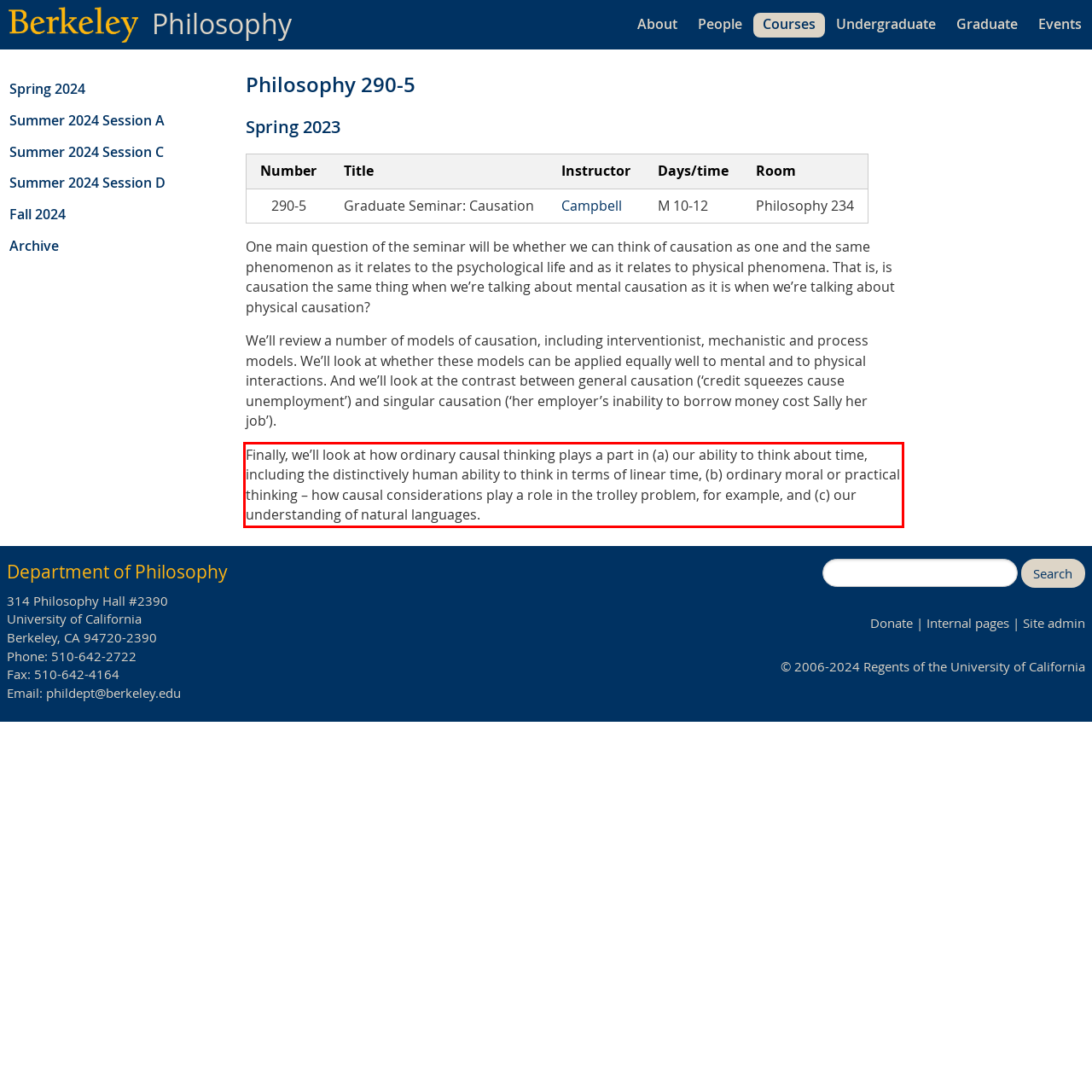With the provided screenshot of a webpage, locate the red bounding box and perform OCR to extract the text content inside it.

Finally, we’ll look at how ordinary causal thinking plays a part in (a) our ability to think about time, including the distinctively human ability to think in terms of linear time, (b) ordinary moral or practical thinking – how causal considerations play a role in the trolley problem, for example, and (c) our understanding of natural languages.